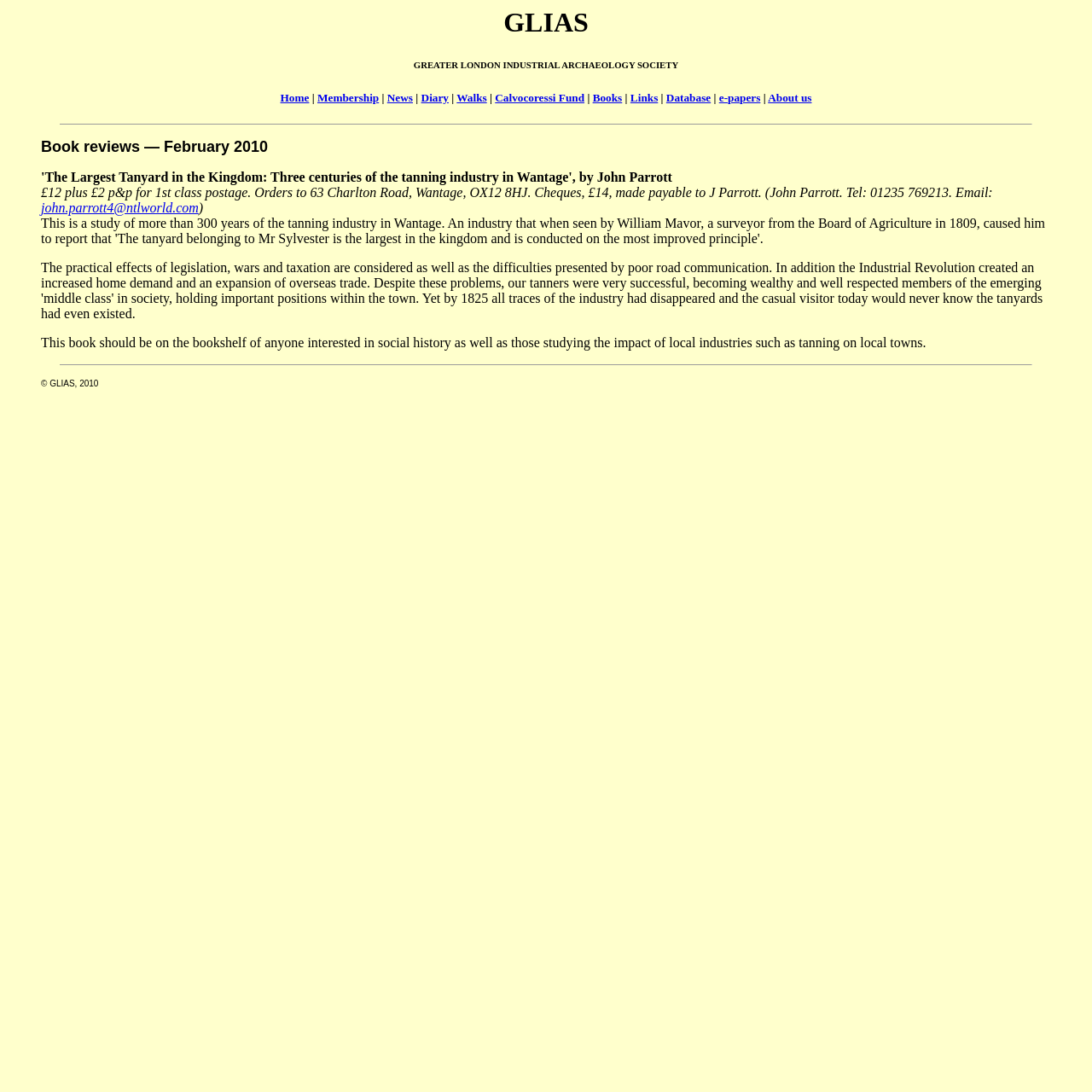Determine the bounding box coordinates of the clickable area required to perform the following instruction: "Click on the link to send an email to john.parrott4@ntlworld.com". The coordinates should be represented as four float numbers between 0 and 1: [left, top, right, bottom].

[0.038, 0.184, 0.182, 0.197]